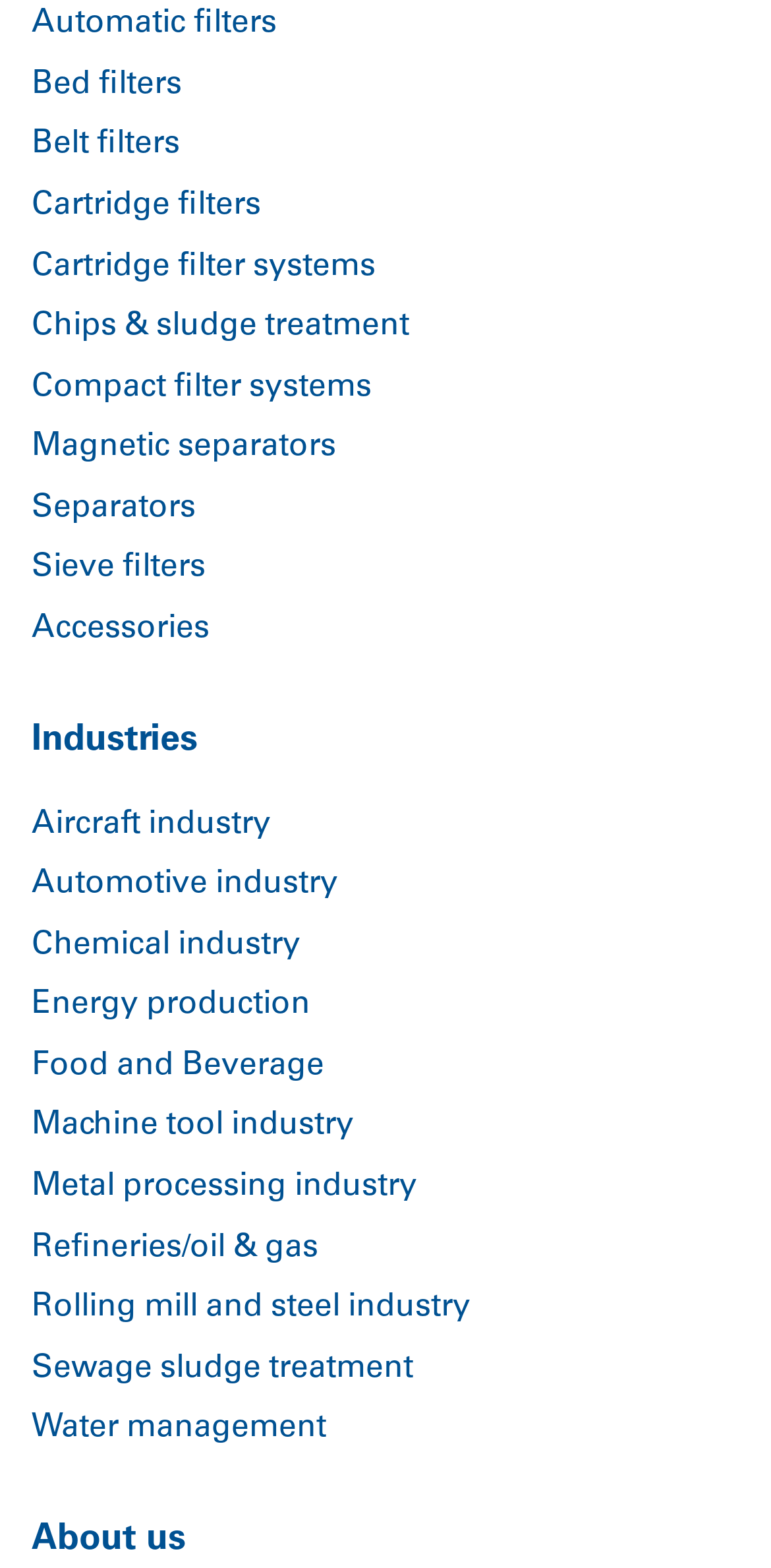Pinpoint the bounding box coordinates of the area that must be clicked to complete this instruction: "View Aircraft industry".

[0.041, 0.516, 0.351, 0.536]